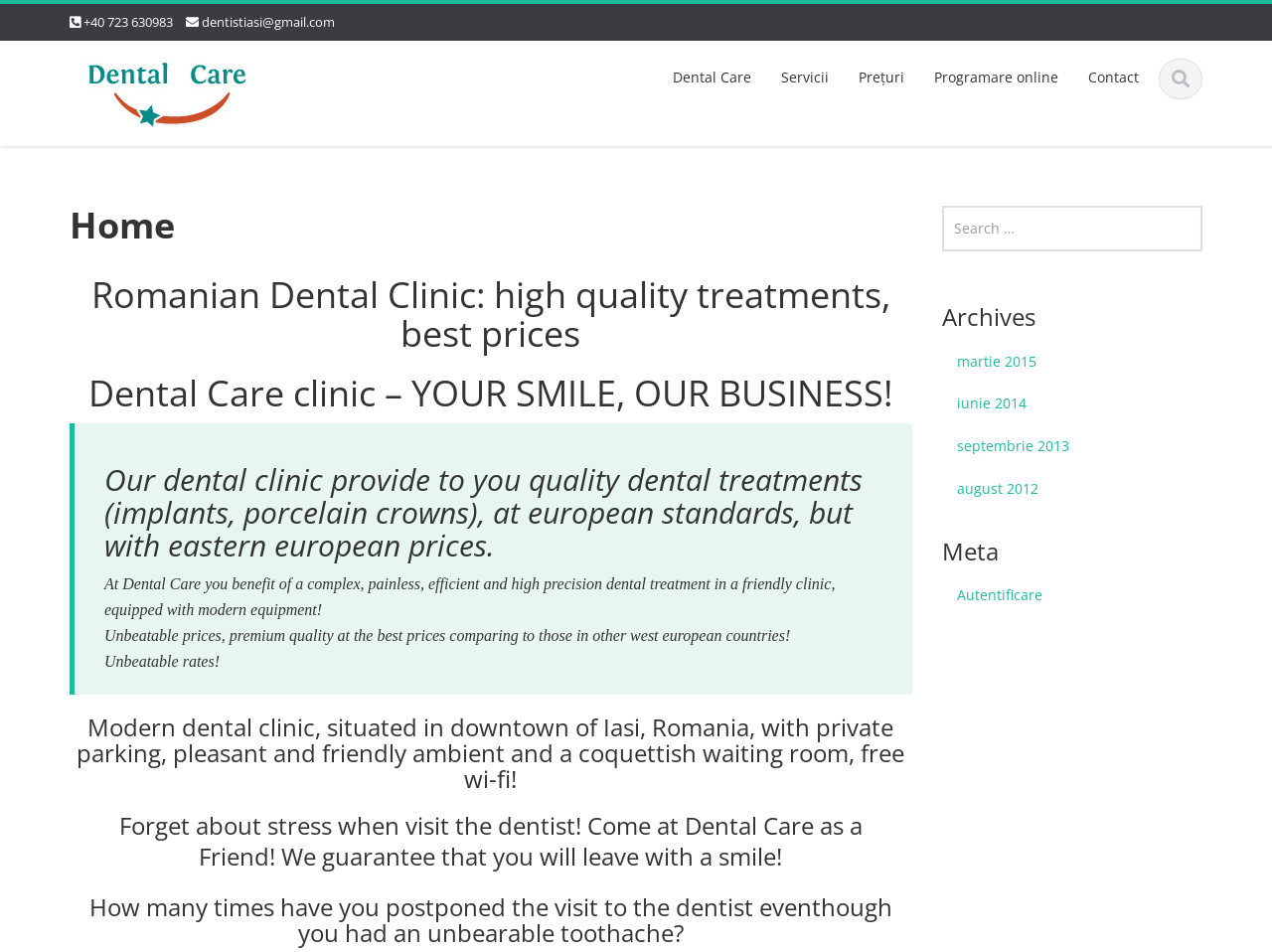Determine the bounding box for the described HTML element: "Preţuri". Ensure the coordinates are four float numbers between 0 and 1 in the format [left, top, right, bottom].

[0.663, 0.062, 0.723, 0.102]